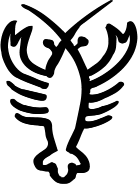What themes are evoked by the image for individuals born on July 22?
Based on the image, respond with a single word or phrase.

Intuition, emotional depth, new beginnings